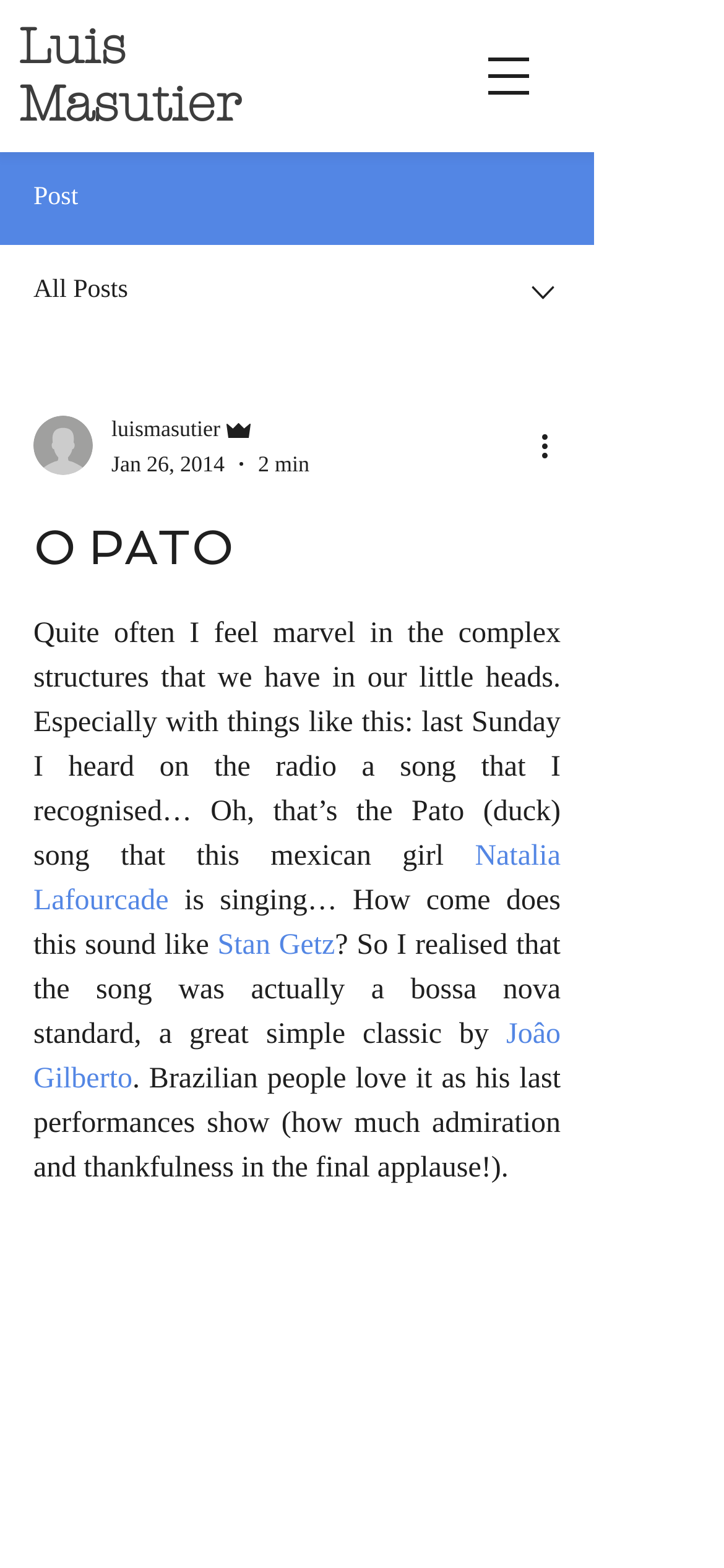What is the name of the writer?
Using the image as a reference, deliver a detailed and thorough answer to the question.

The name of the writer can be found by looking at the link element with the text 'Luis Masutier' which is a child of the root element 'O PATO'.